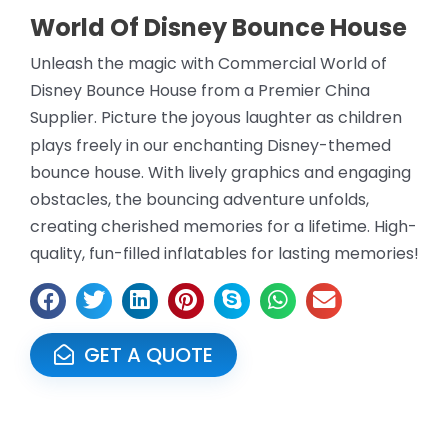Respond with a single word or short phrase to the following question: 
What is the purpose of the 'Get A Quote' option?

To encourage further engagement